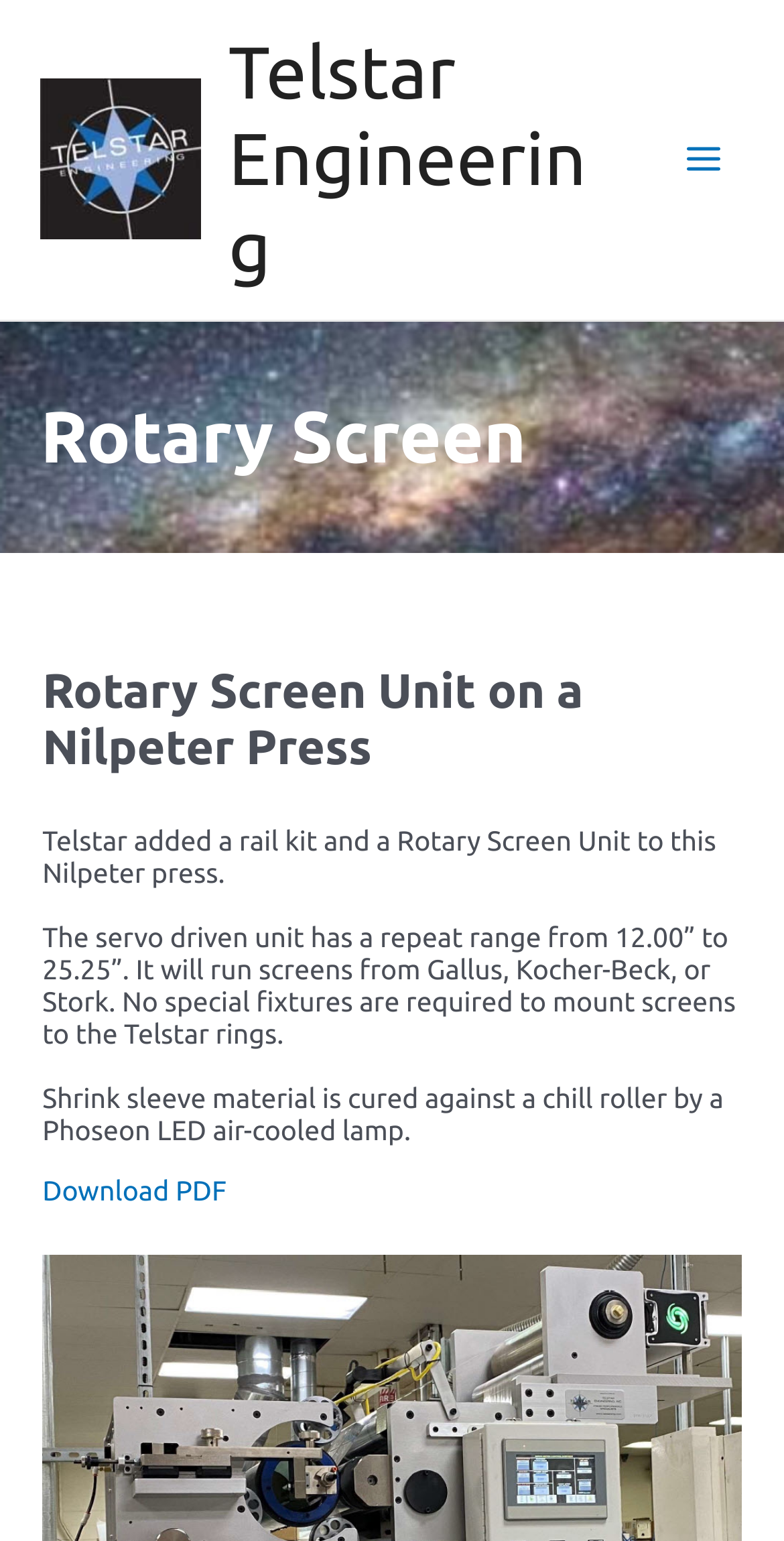Ascertain the bounding box coordinates for the UI element detailed here: "Telstar Engineering". The coordinates should be provided as [left, top, right, bottom] with each value being a float between 0 and 1.

[0.291, 0.019, 0.748, 0.187]